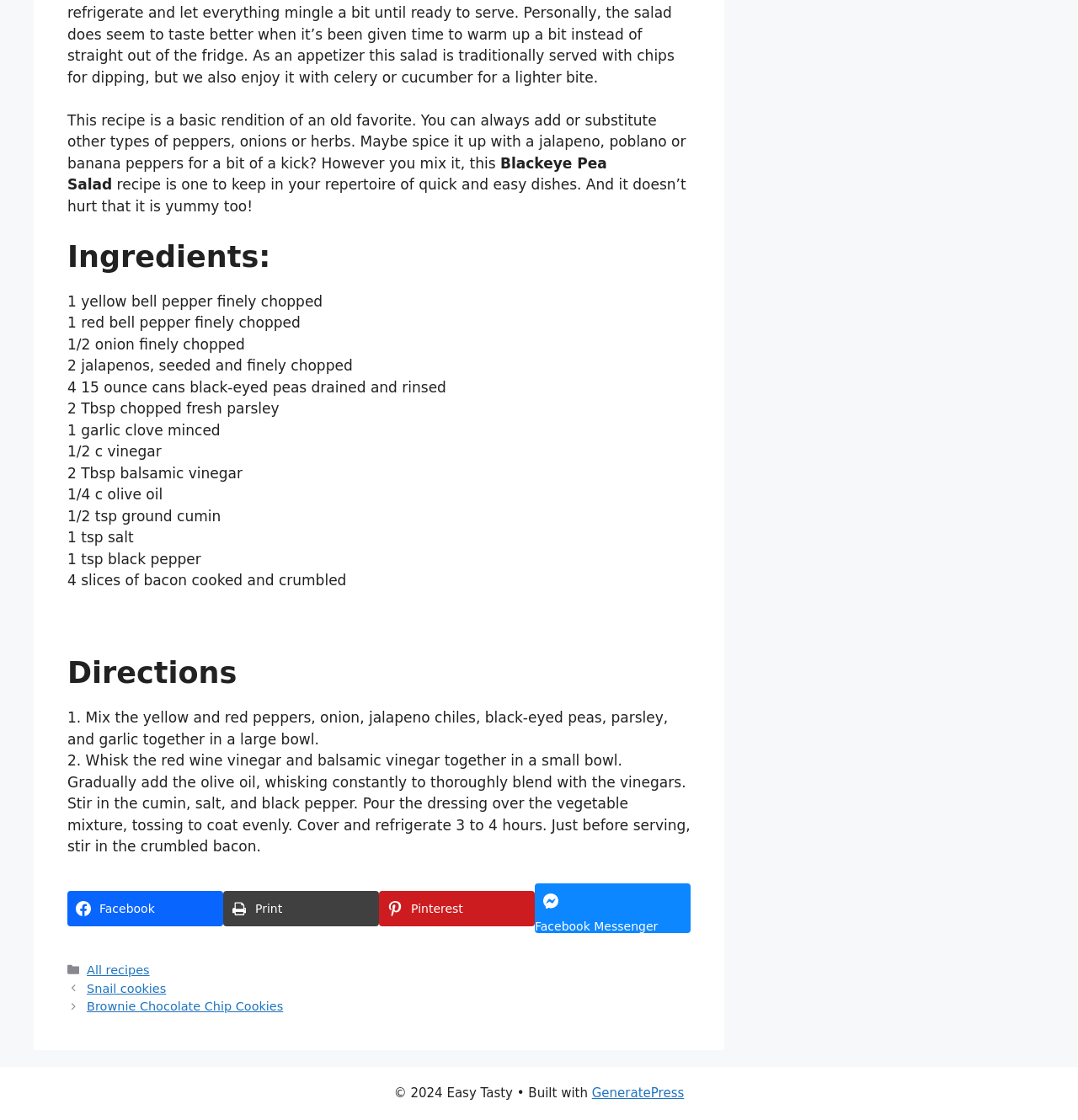Please specify the bounding box coordinates of the area that should be clicked to accomplish the following instruction: "View all recipes". The coordinates should consist of four float numbers between 0 and 1, i.e., [left, top, right, bottom].

[0.081, 0.86, 0.139, 0.872]